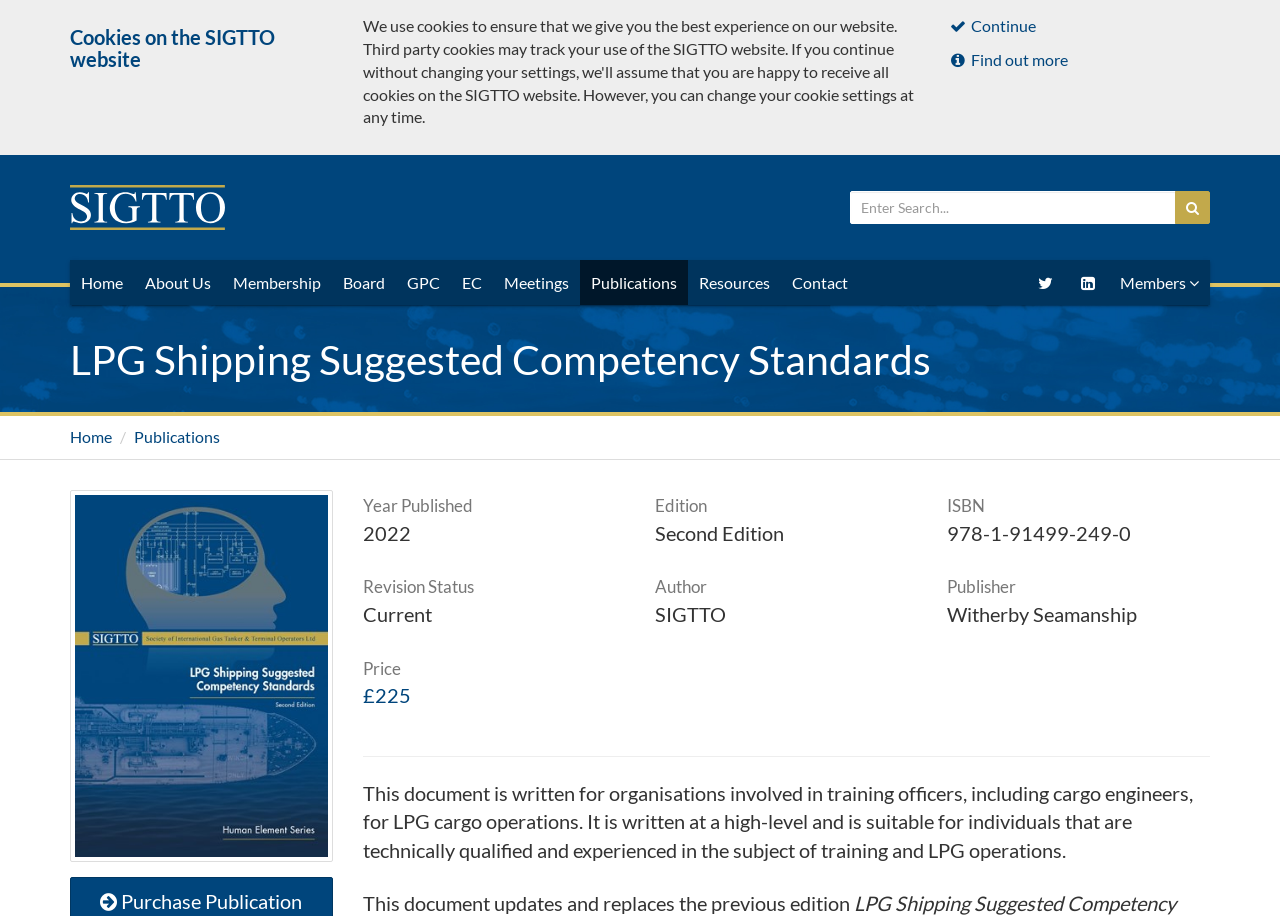Provide the bounding box coordinates for the area that should be clicked to complete the instruction: "Search for something".

[0.664, 0.208, 0.919, 0.244]